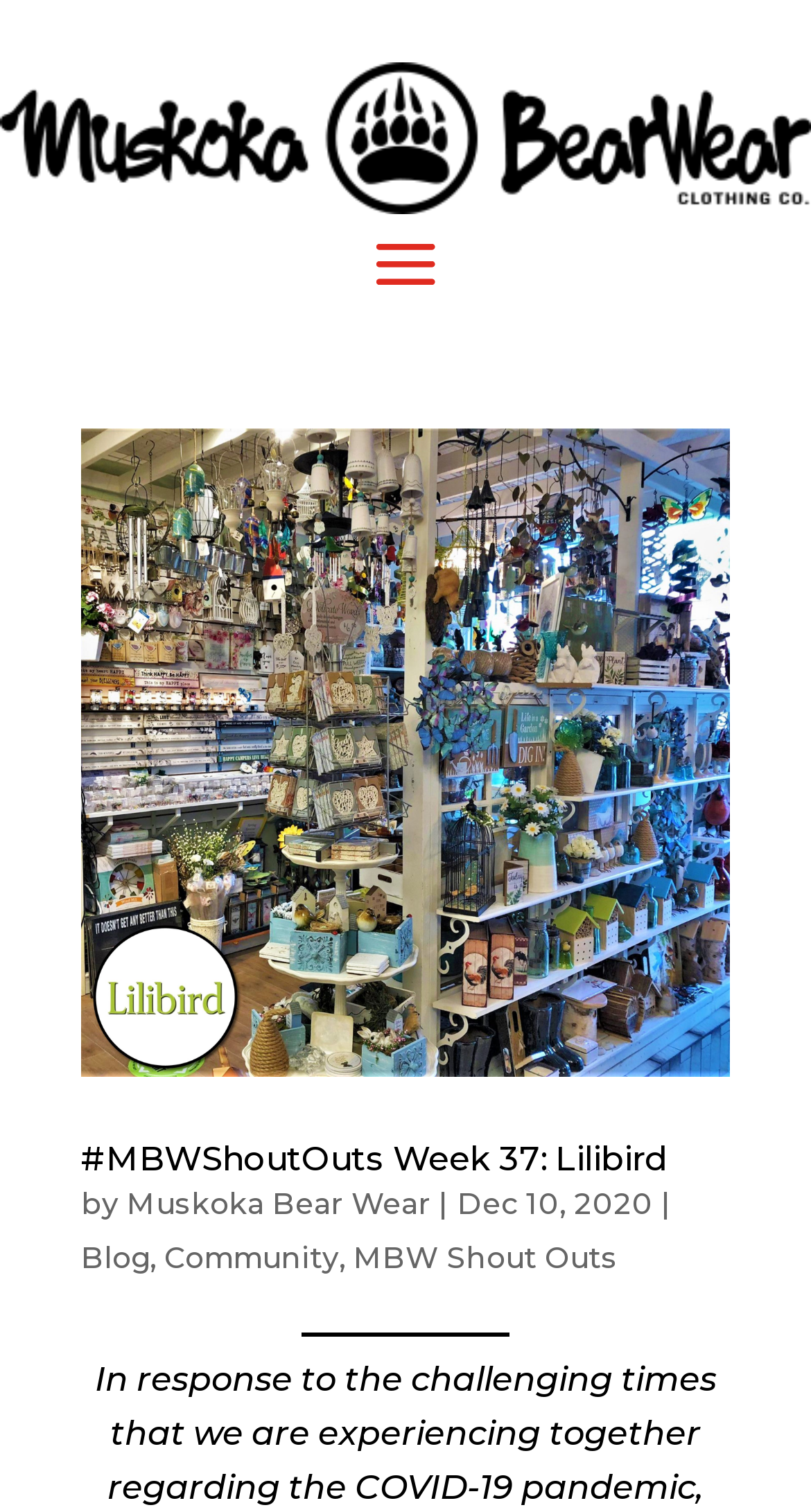What is the date of the latest blog post?
Provide an in-depth answer to the question, covering all aspects.

The question can be answered by looking at the static text element with the text 'Dec 10, 2020' which is located next to the author's name, indicating the date of the blog post.